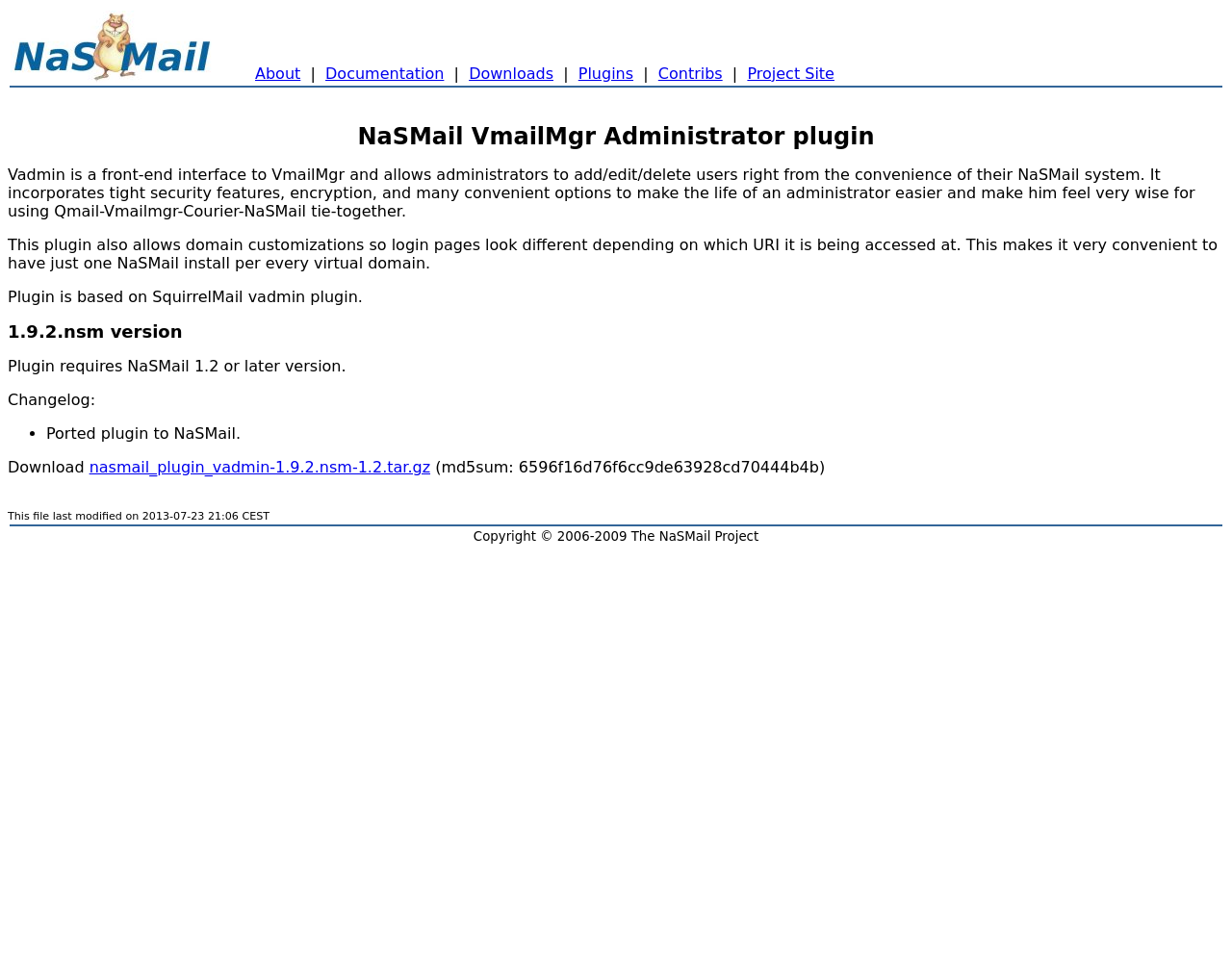Give a succinct answer to this question in a single word or phrase: 
What is the name of the plugin?

Vadmin